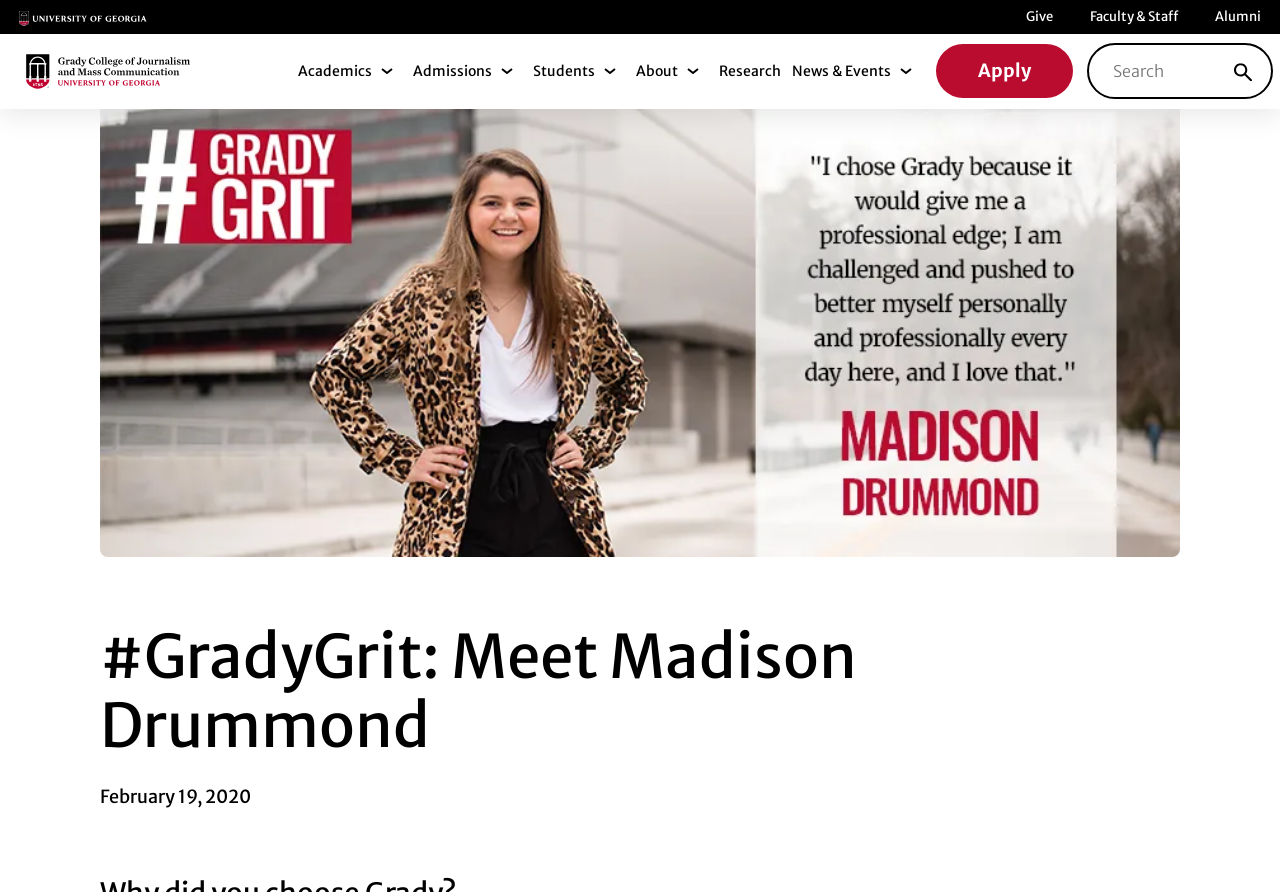Create an elaborate caption for the webpage.

The webpage appears to be a profile page for Madison Drummond, part of the "#GradyGrit" series, on the Grady website. At the top left corner, there is a main logo link, and to its right, there is a navigation menu with several links, including "Academics", "Admissions", "Students", "About", "Research", and "News & Events", each with a corresponding submenu button. Below the navigation menu, there is a prominent call-to-action link to "Apply".

On the top right corner, there is a search form with a search box and a search button, accompanied by a small image. Below the search form, there is a main heading that reads "#GradyGrit: Meet Madison Drummond", followed by a subheading with the date "February 19, 2020".

The main content of the page is likely to be a profile or interview with Madison Drummond, but the exact details are not provided in the accessibility tree. There are also several menu items at the top right corner, including "Give", "Faculty & Staff", and "Alumni", which may lead to other sections of the website.